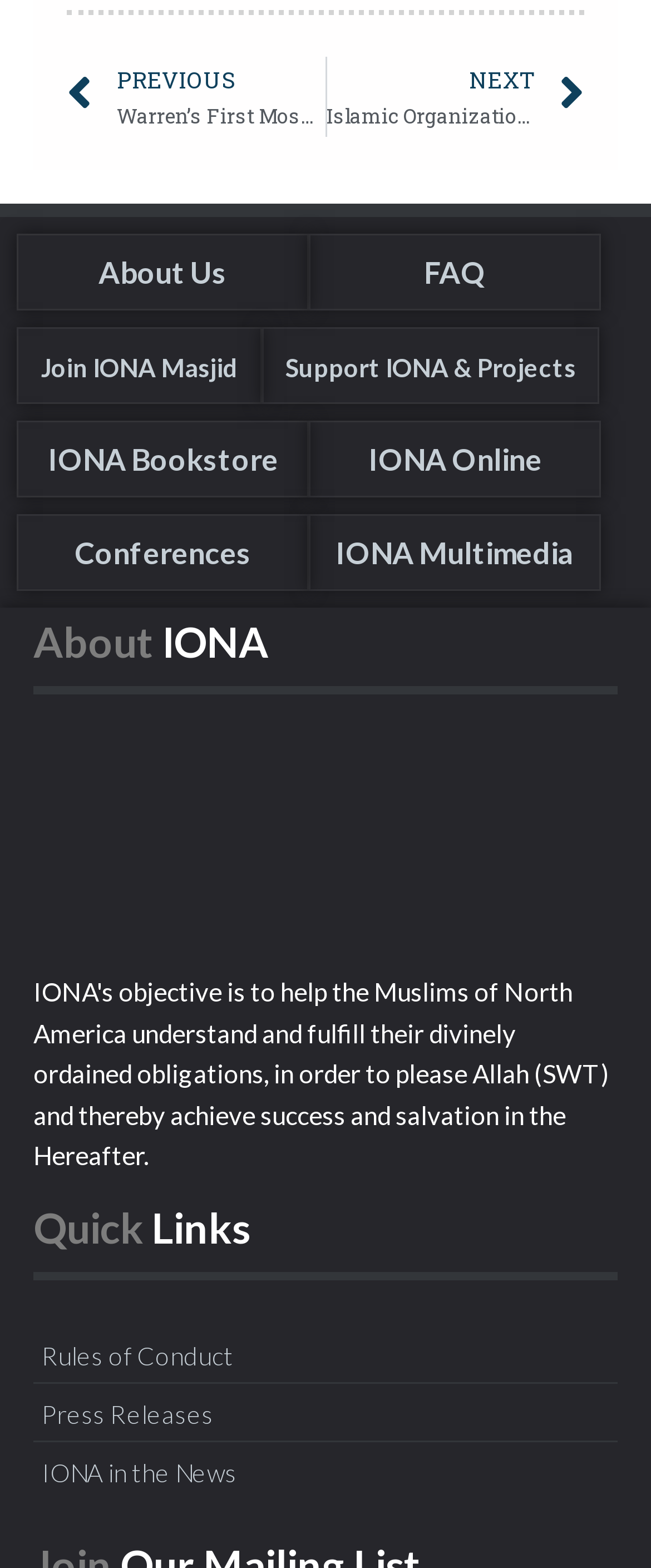Please locate the clickable area by providing the bounding box coordinates to follow this instruction: "view previous news".

[0.103, 0.037, 0.499, 0.088]